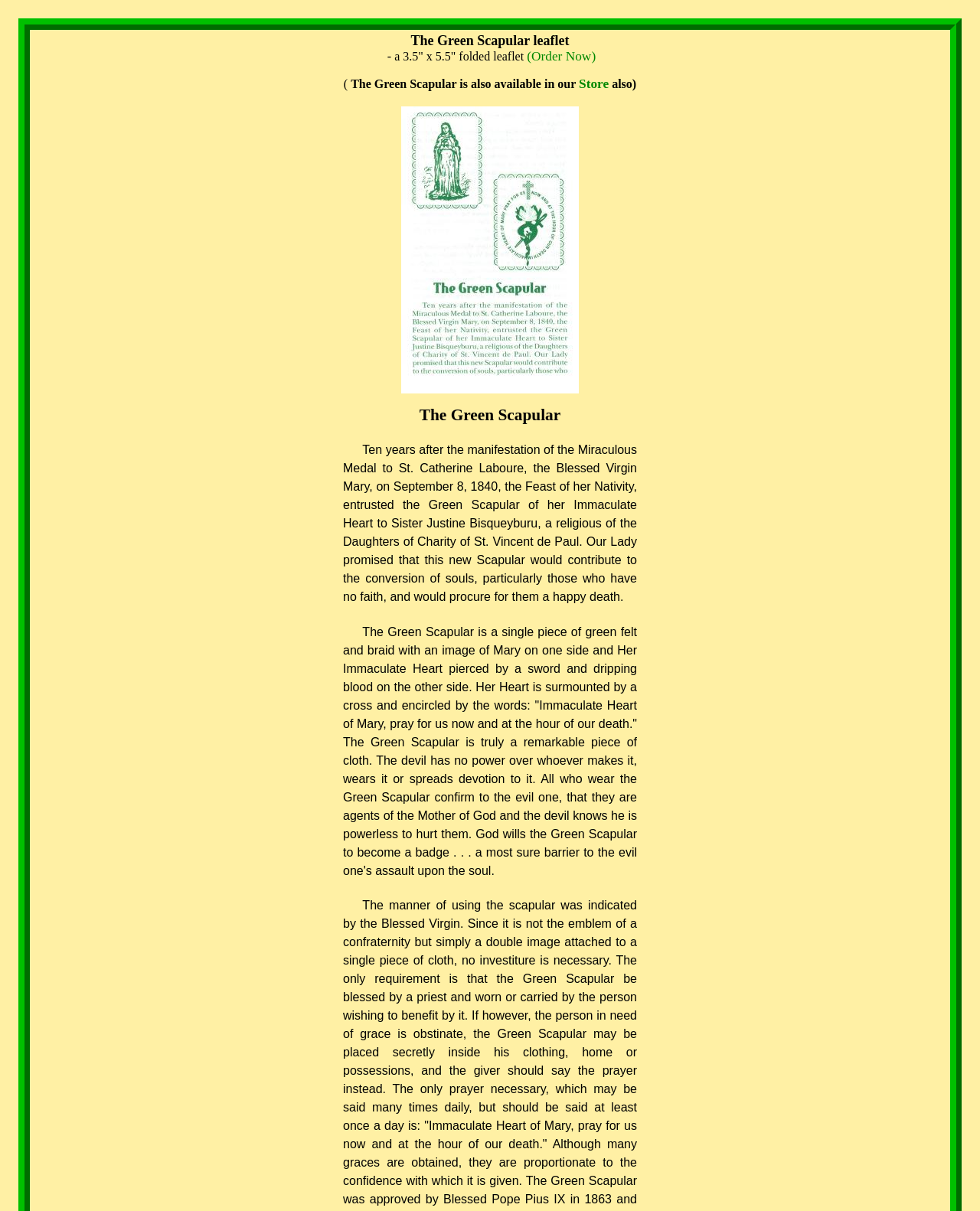Answer the question using only one word or a concise phrase: What action can I take with the Green Scapular?

Order Now